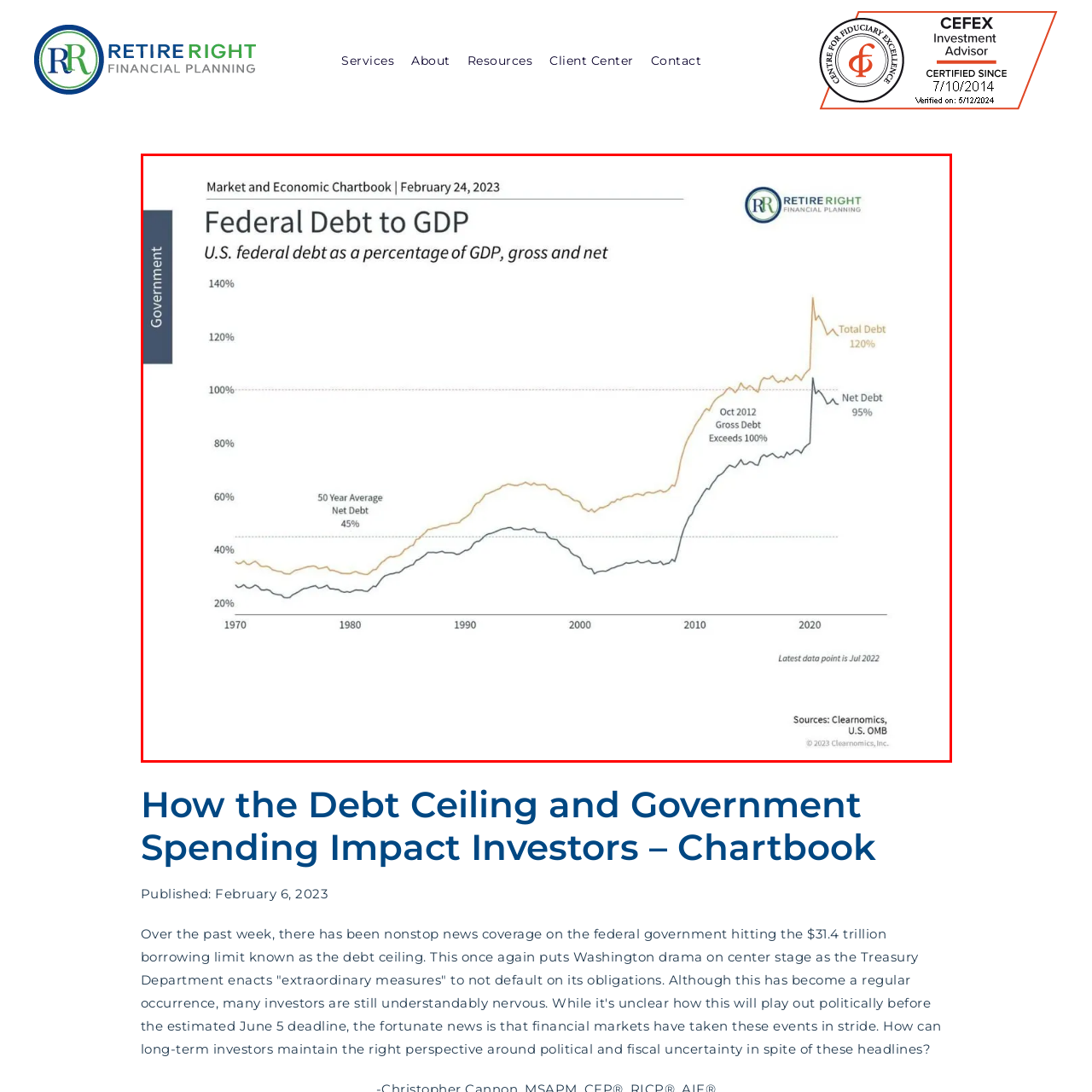Elaborate on the contents of the image marked by the red border.

This image features a chart titled "Federal Debt to GDP," which illustrates U.S. federal debt as a percentage of Gross Domestic Product (GDP) over time. The chart is divided into two lines: the total debt, represented in gray, and net debt, depicted in gold. Notably, the visualization shows an upward trend in both metrics, with total debt surpassing 120% and net debt reaching around 95% by 2022. 

The y-axis indicates the percentage of GDP, ranging from 0% to 140%, while the x-axis tracks the timeline from 1970 to 2022, offering a historical context to the data. Key milestones, such as the point when gross debt exceeded 100% in October 2012, are highlighted, along with the 50-year average of 45%. The chart emphasizes the significant increase in federal debt in the years leading up to 2022, raising considerations for economic policy and investor sentiment.

At the top, the publication's details state the release date as February 24, 2023, and the source of the data as Cleanomics and the U.S. Office of Management and Budget (OMB). The logo of RetireRight Financial Planning is also featured, reinforcing the source of the analysis.